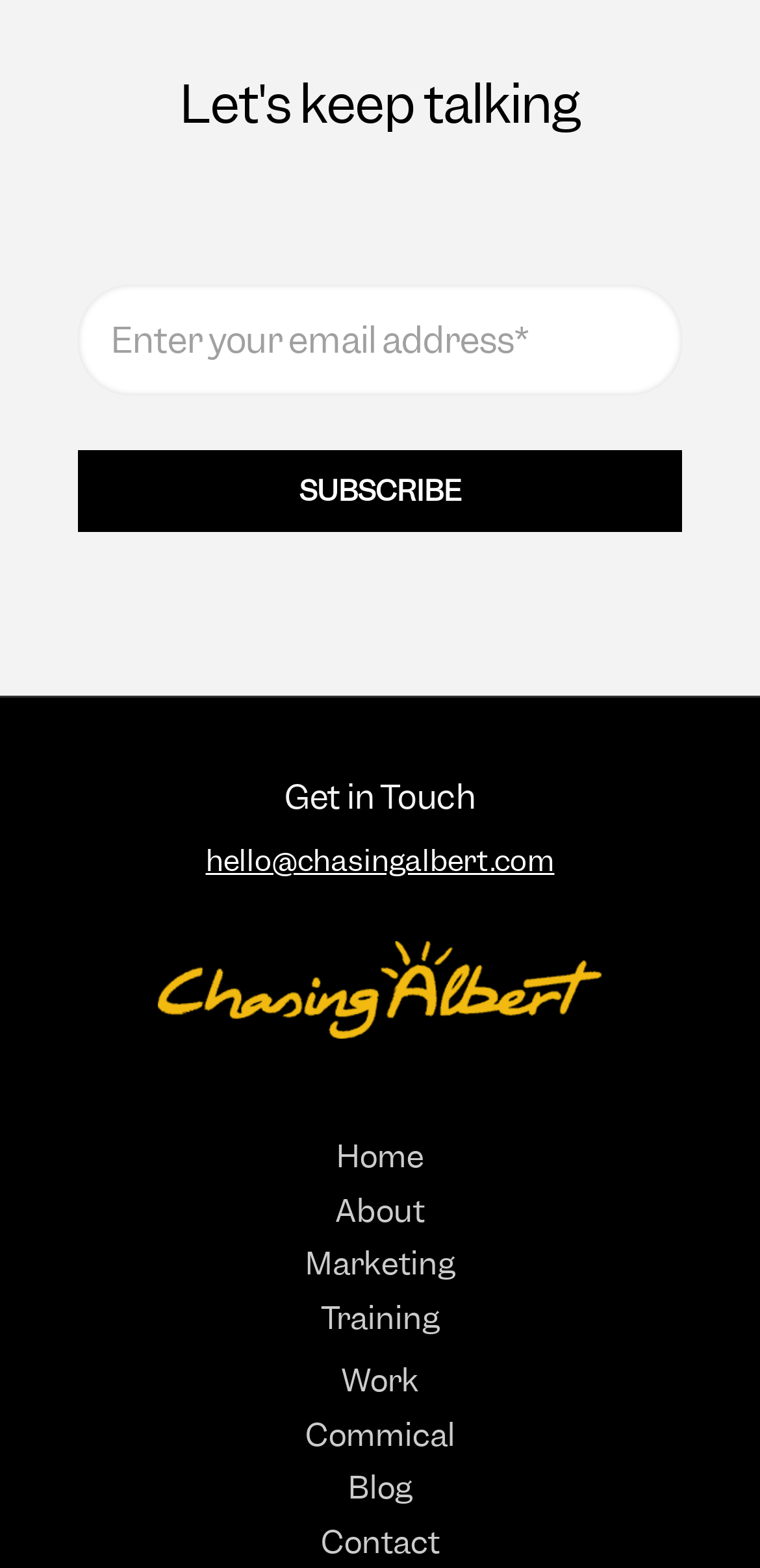Using the information in the image, give a detailed answer to the following question: What is the topic of the link 'Marketing'?

The link 'Marketing' is one of the navigation links at the bottom of the page, suggesting that it leads to a section of the website that discusses marketing-related topics or services.